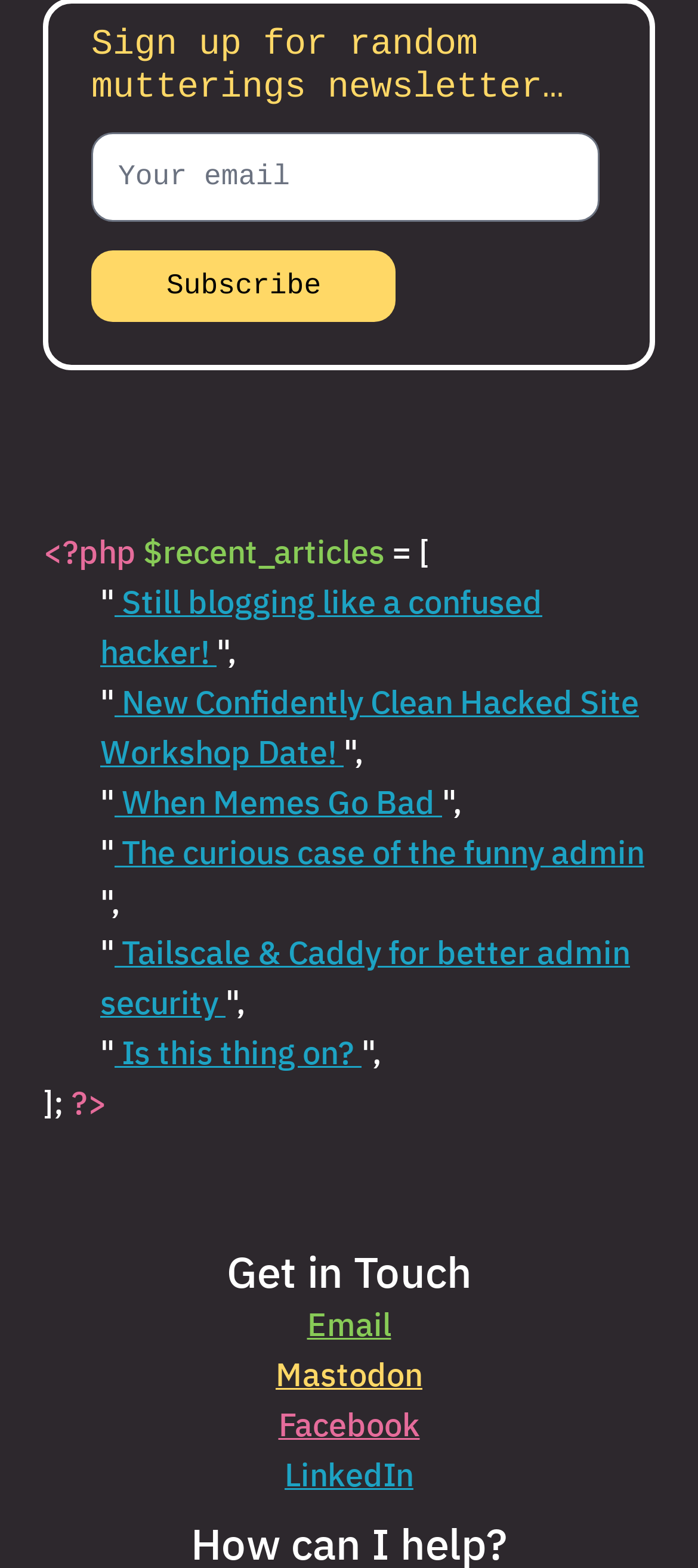Find the bounding box coordinates for the area that should be clicked to accomplish the instruction: "Get in touch through Email".

[0.062, 0.829, 0.938, 0.861]